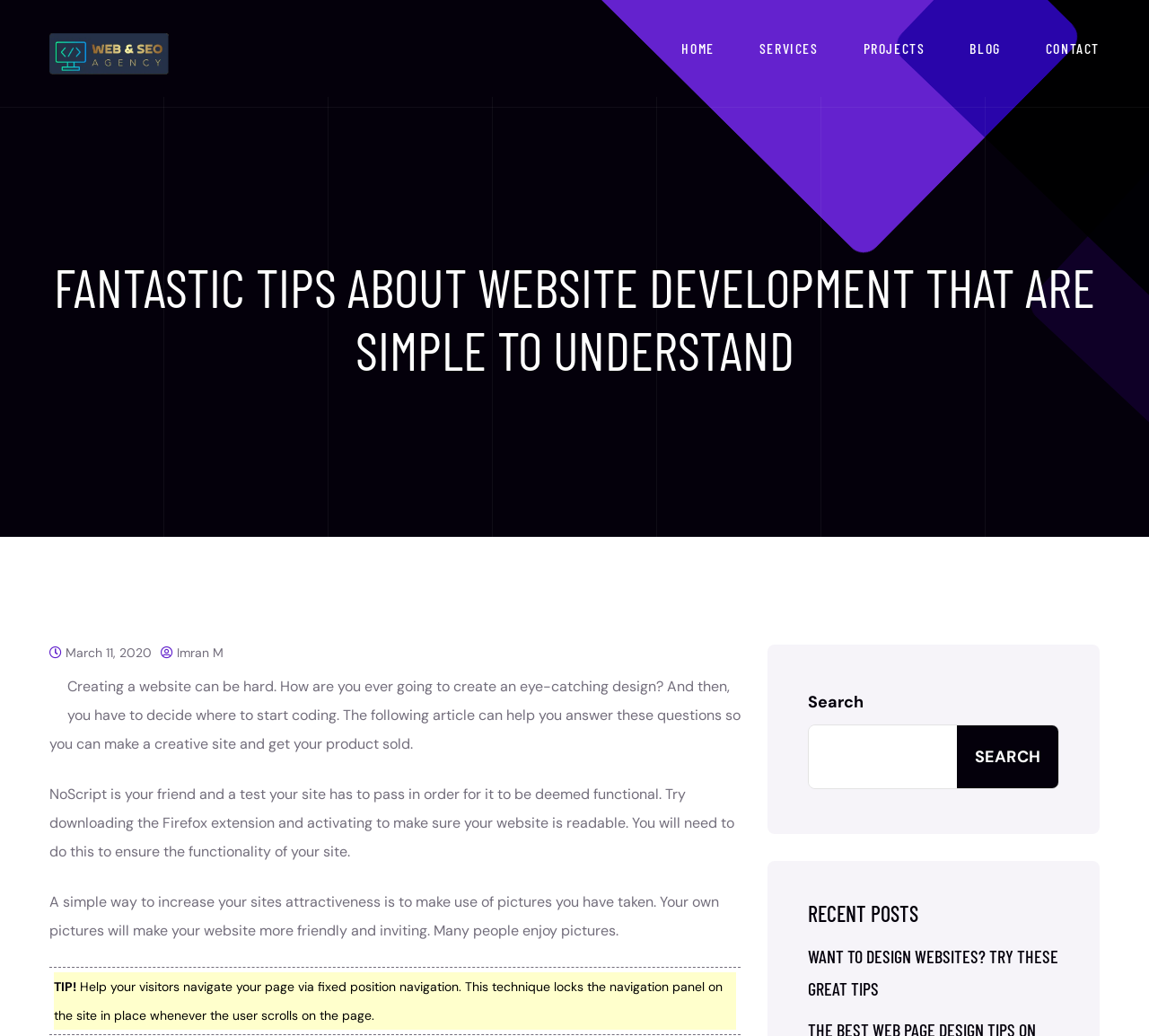Respond with a single word or phrase:
What is the purpose of NoScript?

To test site functionality